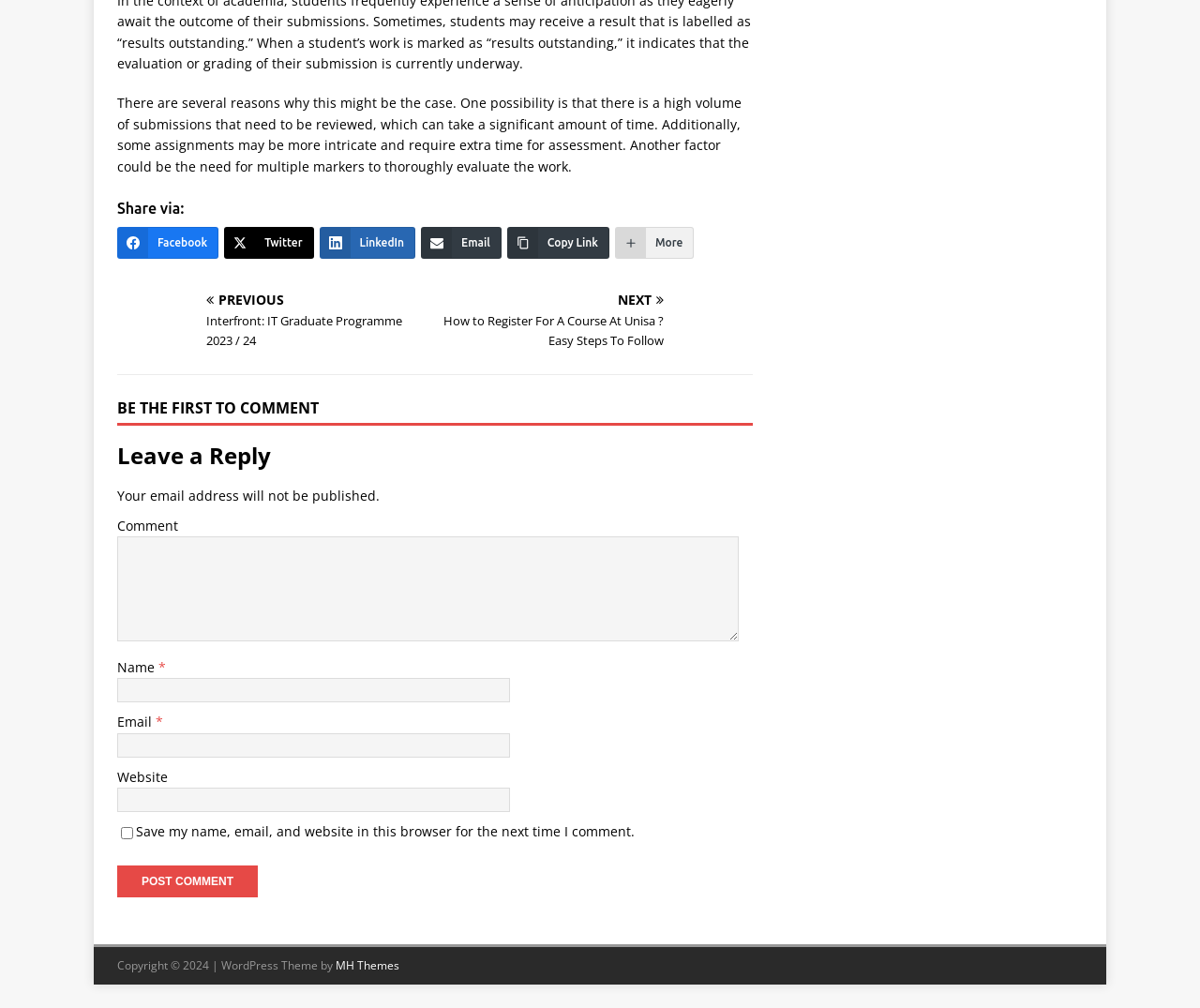Identify the bounding box coordinates for the region to click in order to carry out this instruction: "Leave a comment". Provide the coordinates using four float numbers between 0 and 1, formatted as [left, top, right, bottom].

[0.098, 0.441, 0.627, 0.463]